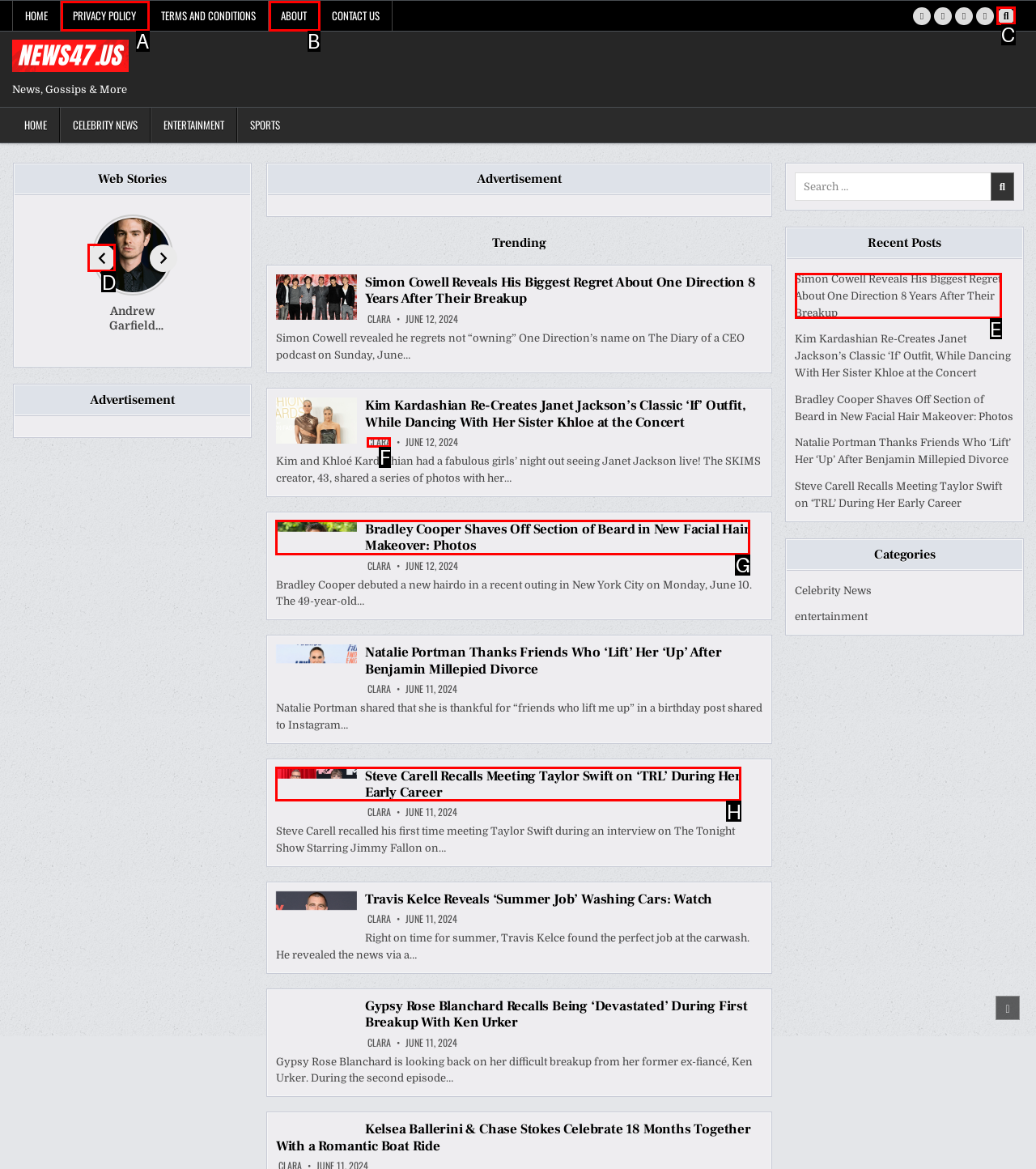Point out the letter of the HTML element you should click on to execute the task: Search using the Search Button
Reply with the letter from the given options.

C